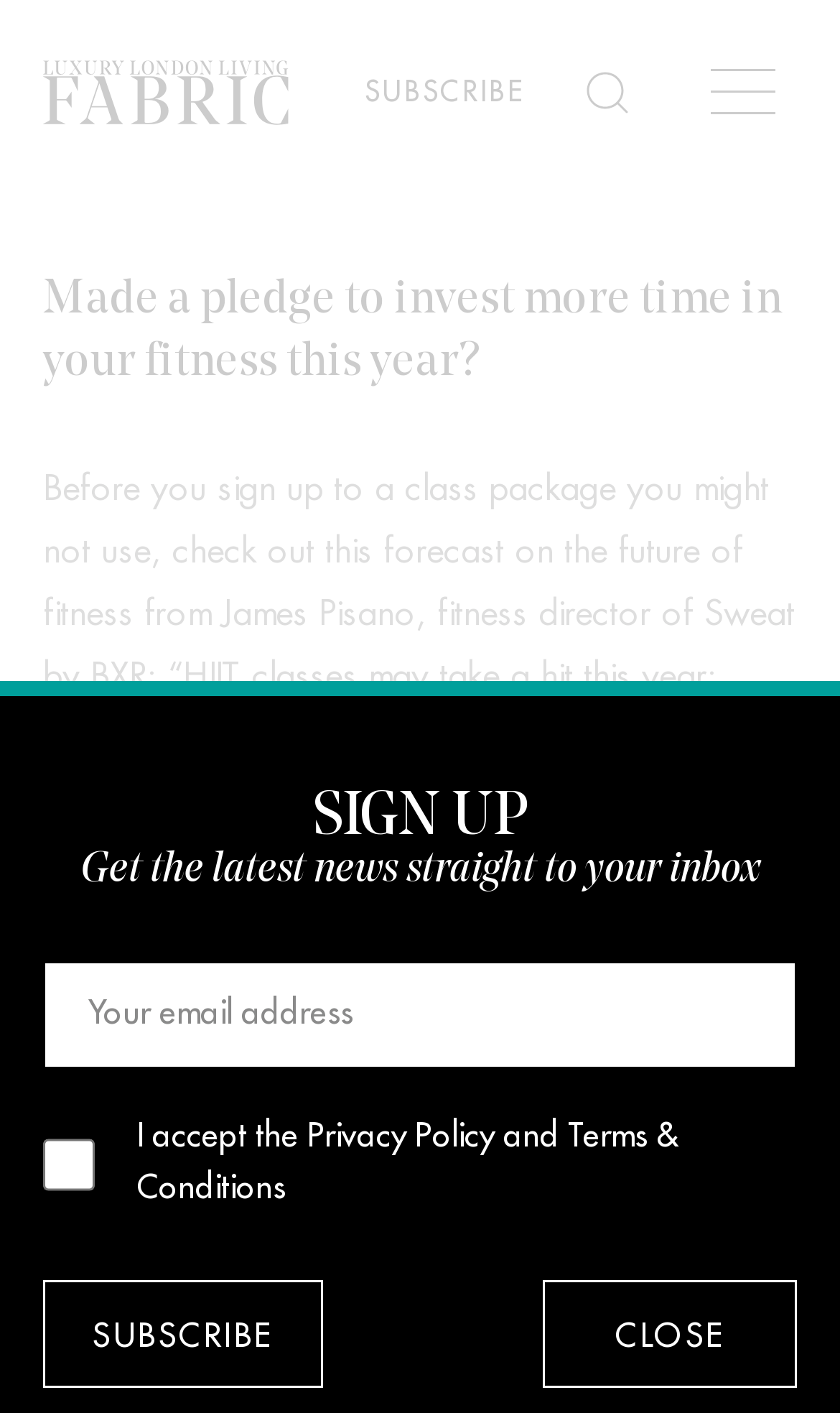What type of workouts are mentioned?
Please provide a comprehensive answer based on the details in the screenshot.

The webpage mentions sports-specific workouts as an alternative to HIIT classes, as stated in the StaticText element '“HIIT classes may take a hit this year: many people jump straight in, taking classes back-to-back and giving their bodies precious little time to recover.'.